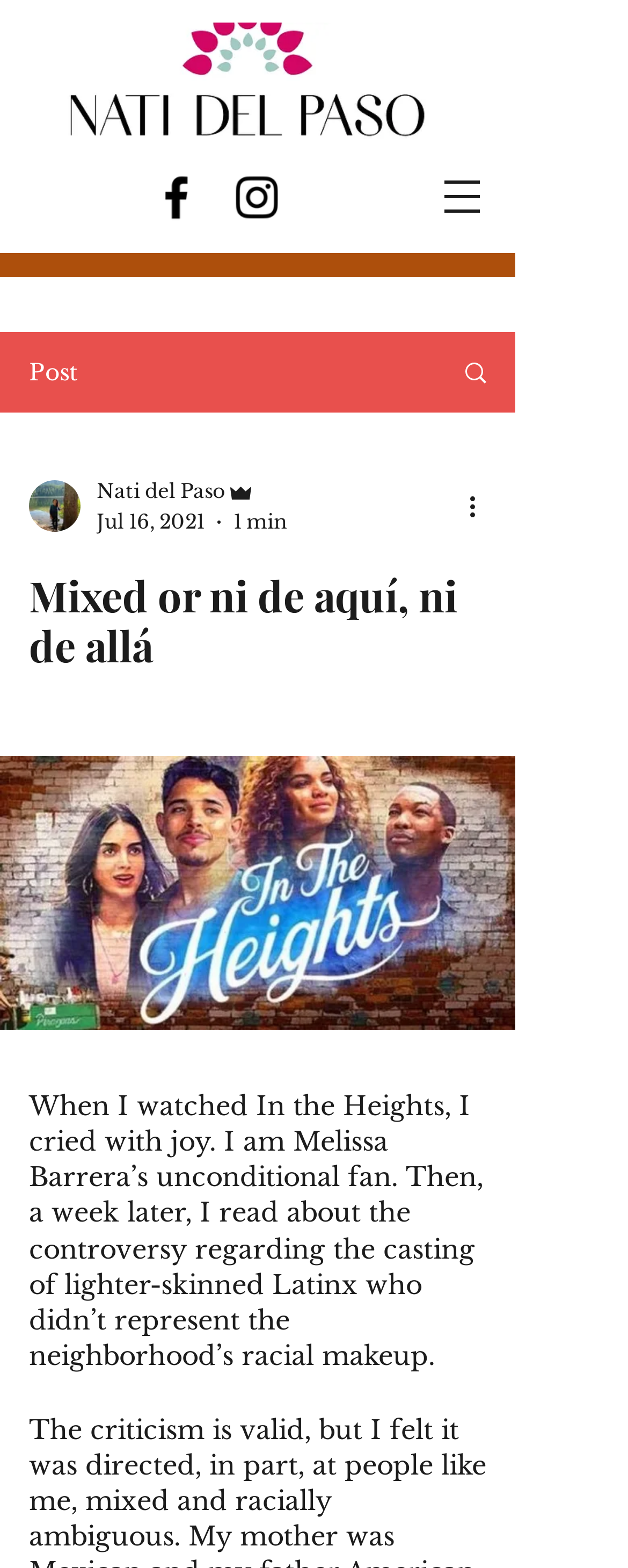What is the social media platform with a logo on the top left?
Answer the question with a single word or phrase derived from the image.

Facebook